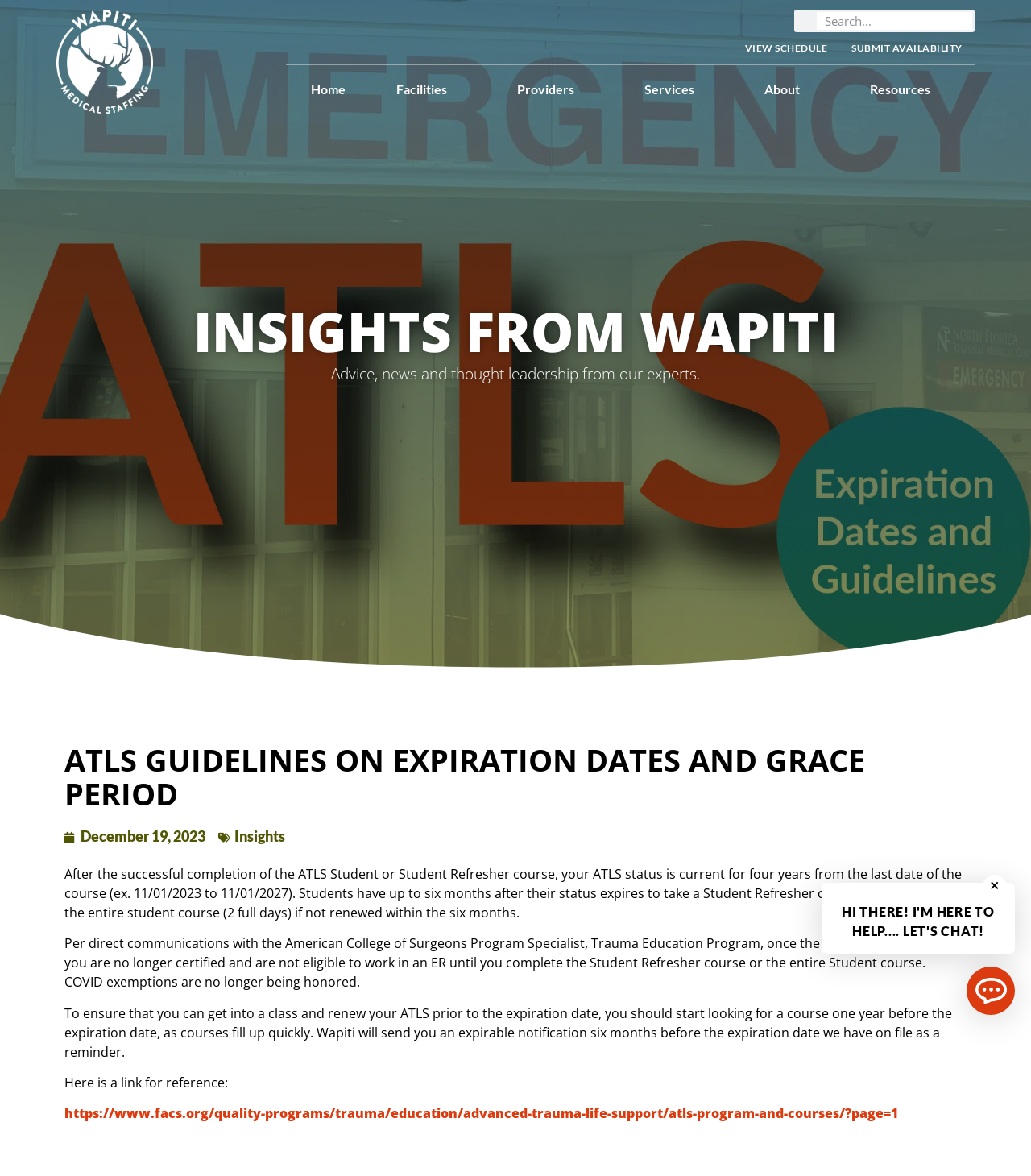Please reply to the following question with a single word or a short phrase:
What should you do one year before the ATLS expiration date?

Start looking for a course